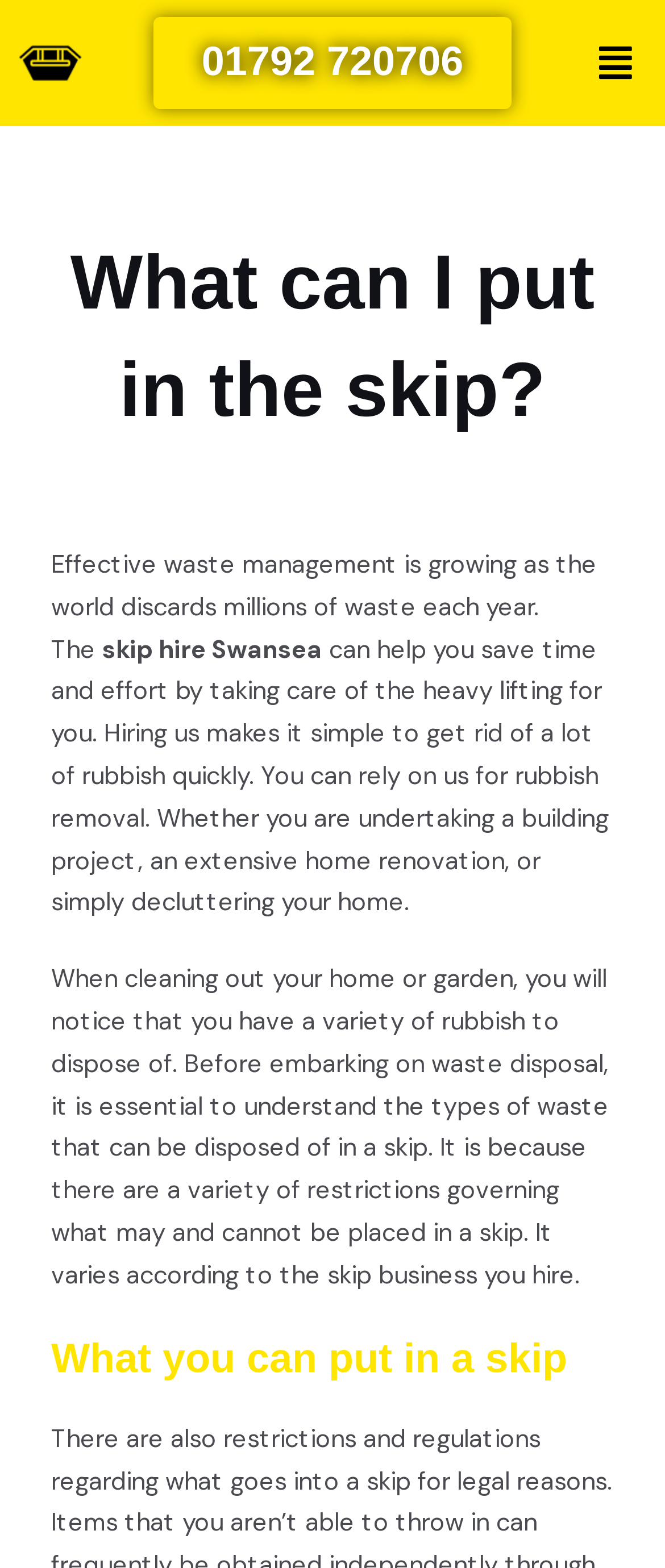Given the webpage screenshot and the description, determine the bounding box coordinates (top-left x, top-left y, bottom-right x, bottom-right y) that define the location of the UI element matching this description: 01792 720706

[0.231, 0.011, 0.769, 0.07]